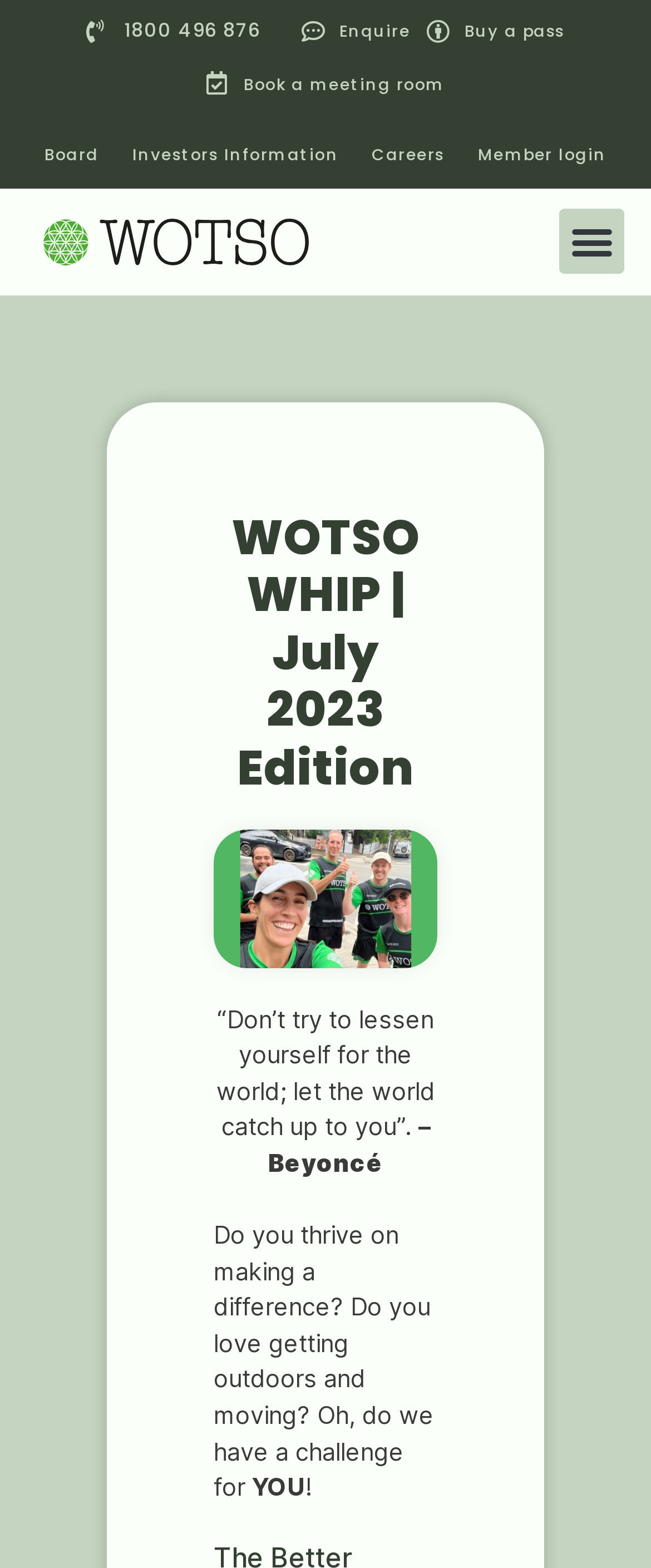Identify the bounding box coordinates of the region that should be clicked to execute the following instruction: "Click the 'Menu Toggle' button".

[0.859, 0.134, 0.959, 0.175]